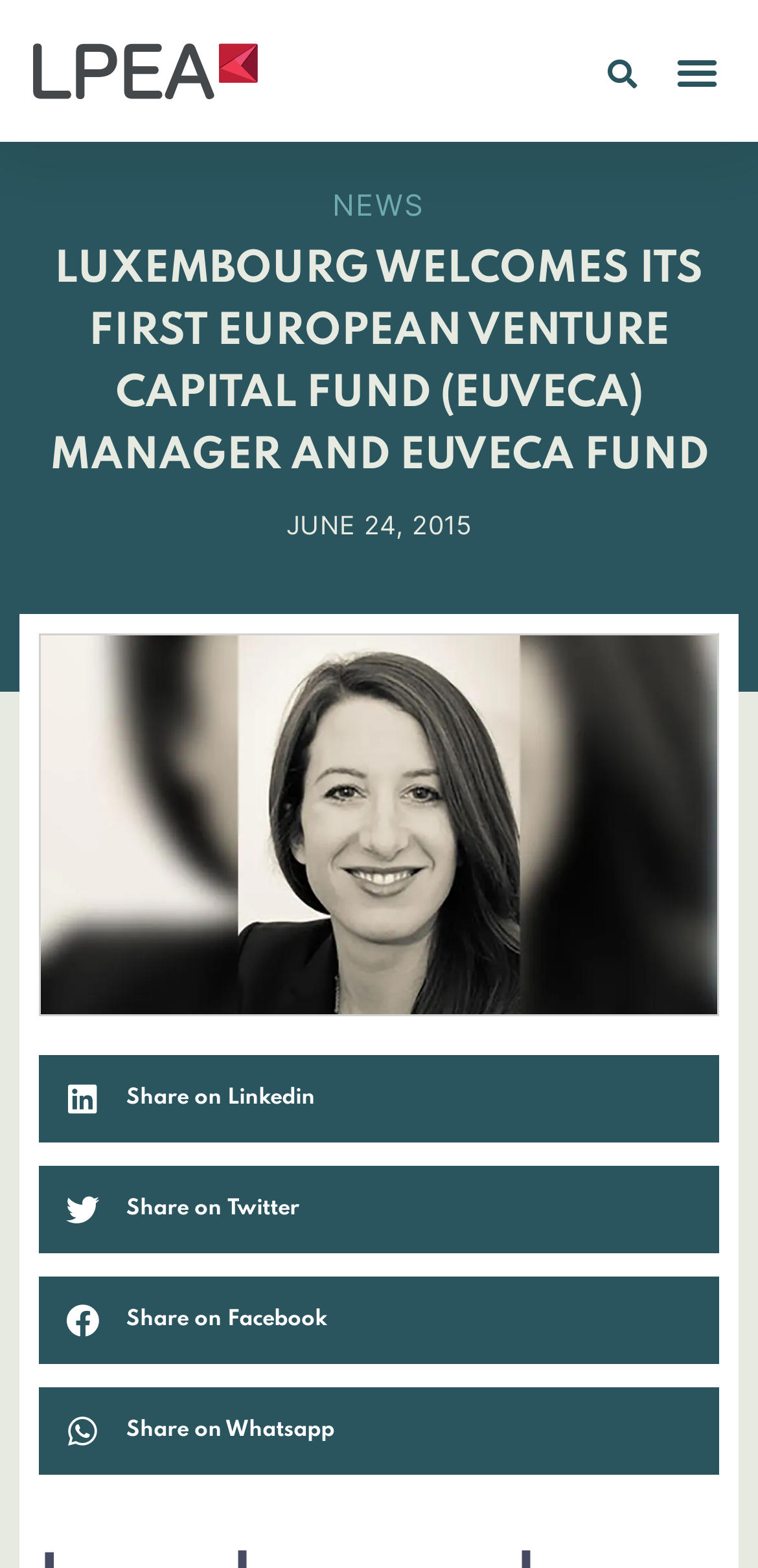Given the element description: "Share on Twitter", predict the bounding box coordinates of this UI element. The coordinates must be four float numbers between 0 and 1, given as [left, top, right, bottom].

[0.051, 0.744, 0.949, 0.8]